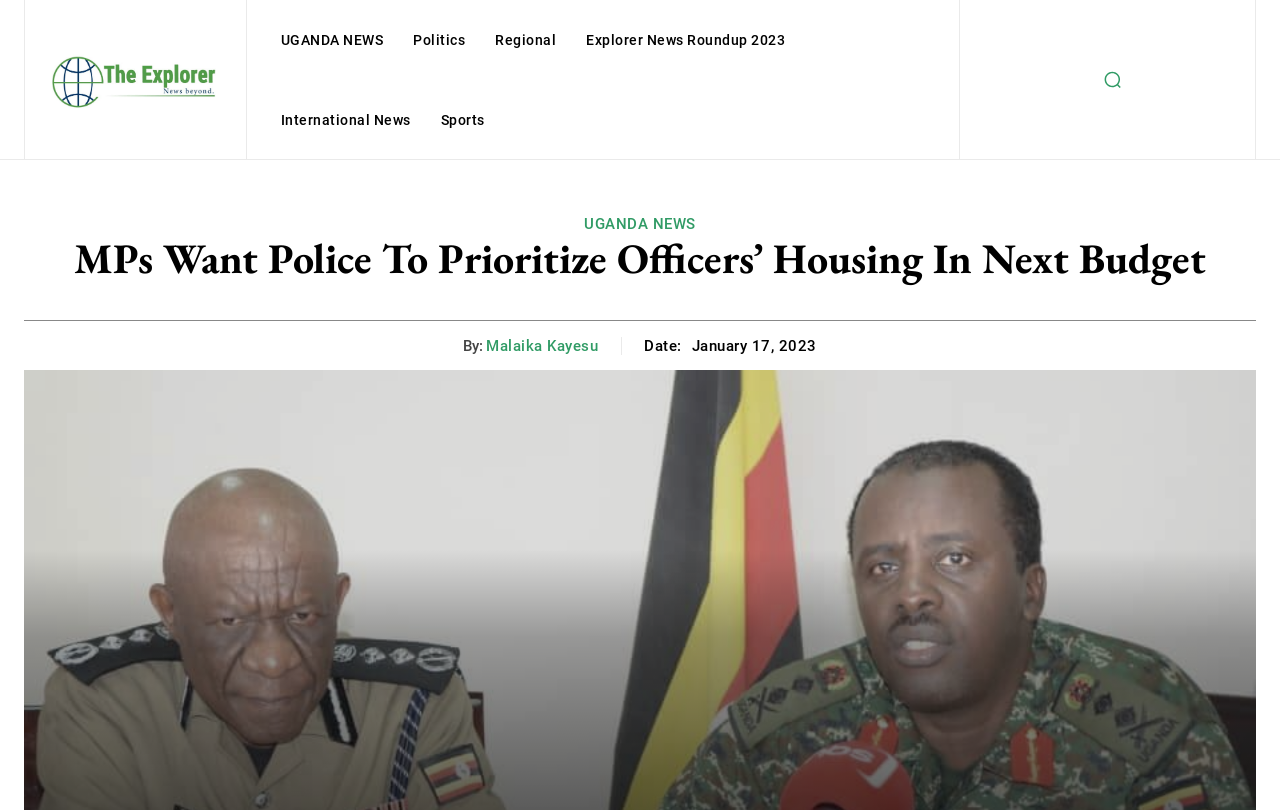Determine the bounding box coordinates of the clickable element necessary to fulfill the instruction: "Go to Uganda News". Provide the coordinates as four float numbers within the 0 to 1 range, i.e., [left, top, right, bottom].

[0.212, 0.0, 0.307, 0.099]